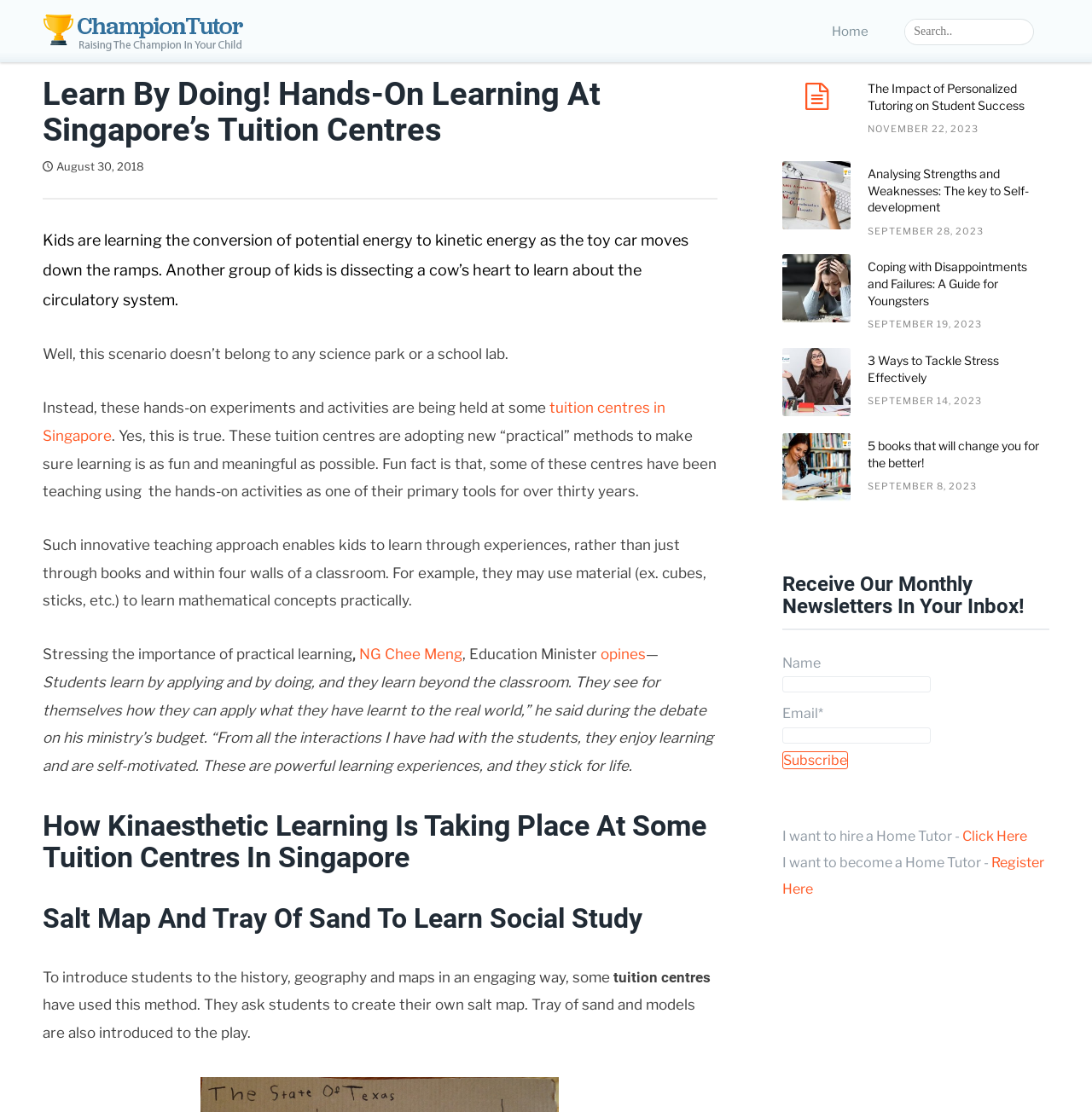Determine the bounding box coordinates for the area that should be clicked to carry out the following instruction: "Search for something".

[0.829, 0.018, 0.911, 0.04]